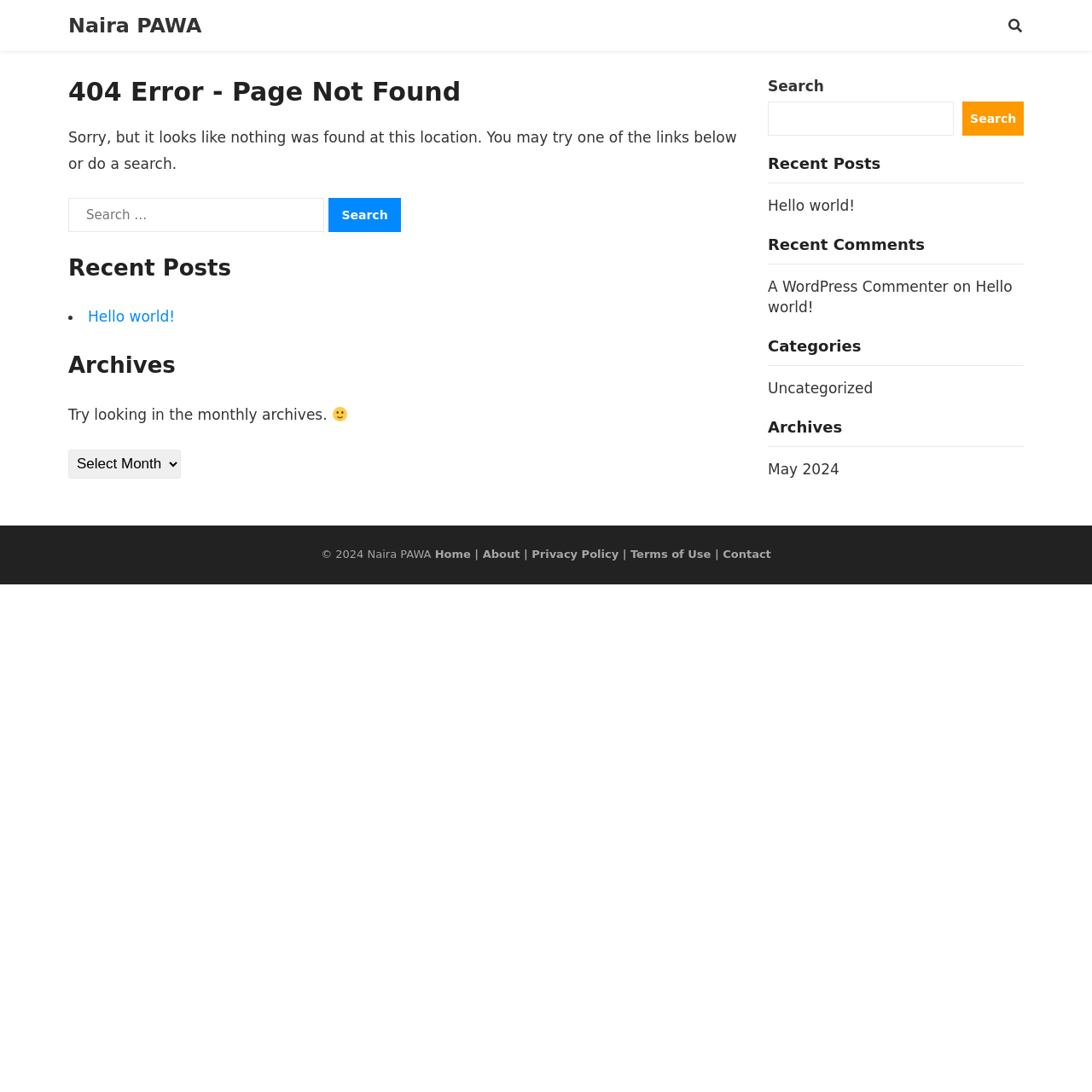Pinpoint the bounding box coordinates for the area that should be clicked to perform the following instruction: "Click on recent post 'Hello world!'".

[0.08, 0.282, 0.16, 0.298]